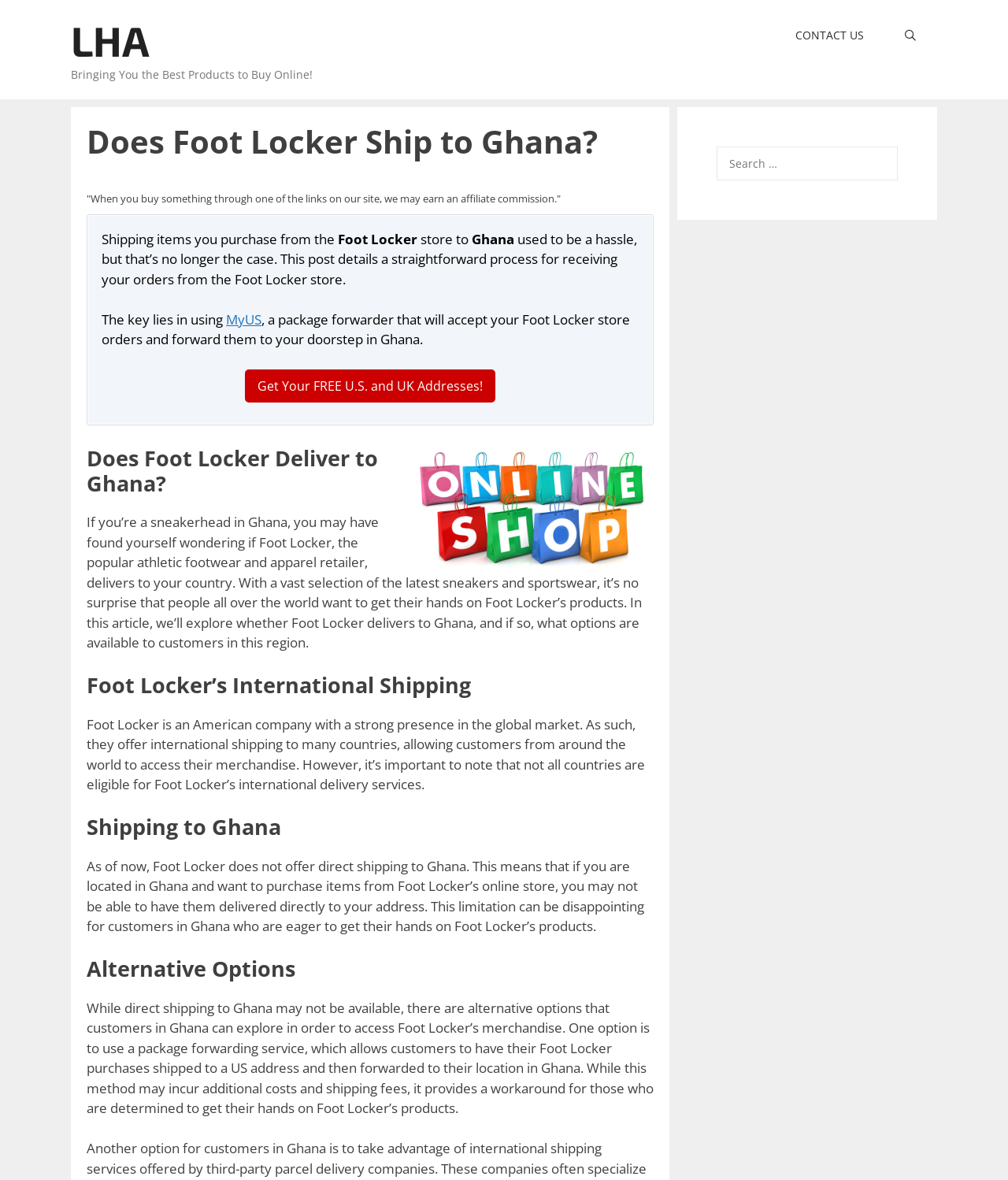Please provide a comprehensive response to the question below by analyzing the image: 
What is the role of the search bar?

The role of the search bar can be determined by reading the static text elements on the webpage. The static text 'Search for:' and the search box element suggest that the search bar is used to search for articles on the website.